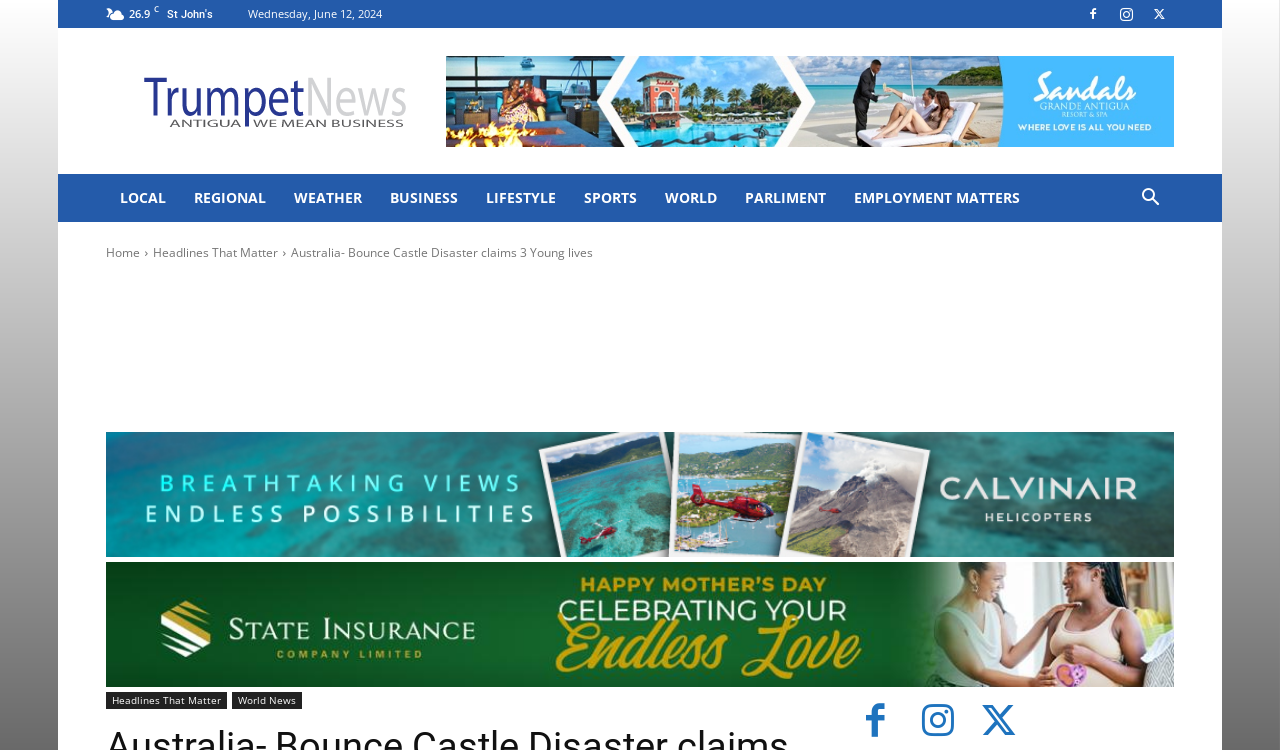What is the temperature mentioned in the webpage?
Carefully examine the image and provide a detailed answer to the question.

I found the temperature by looking at the static text element with the content '26.9' which has a bounding box coordinate of [0.101, 0.008, 0.117, 0.028]. The unit 'C' is inferred from the context.